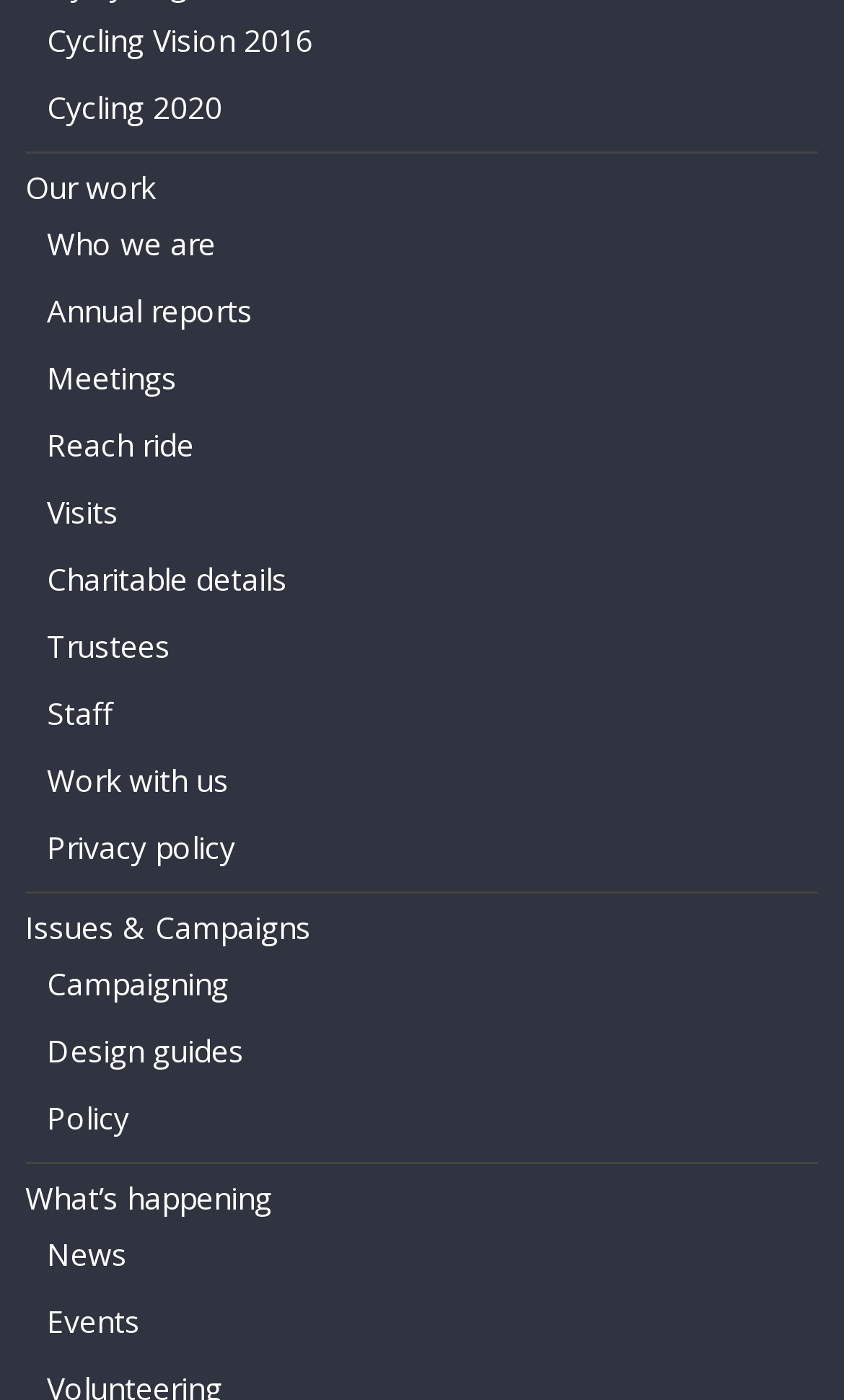Please determine the bounding box coordinates for the UI element described as: "aria-label="Instagram Link" title="Instagram"".

None